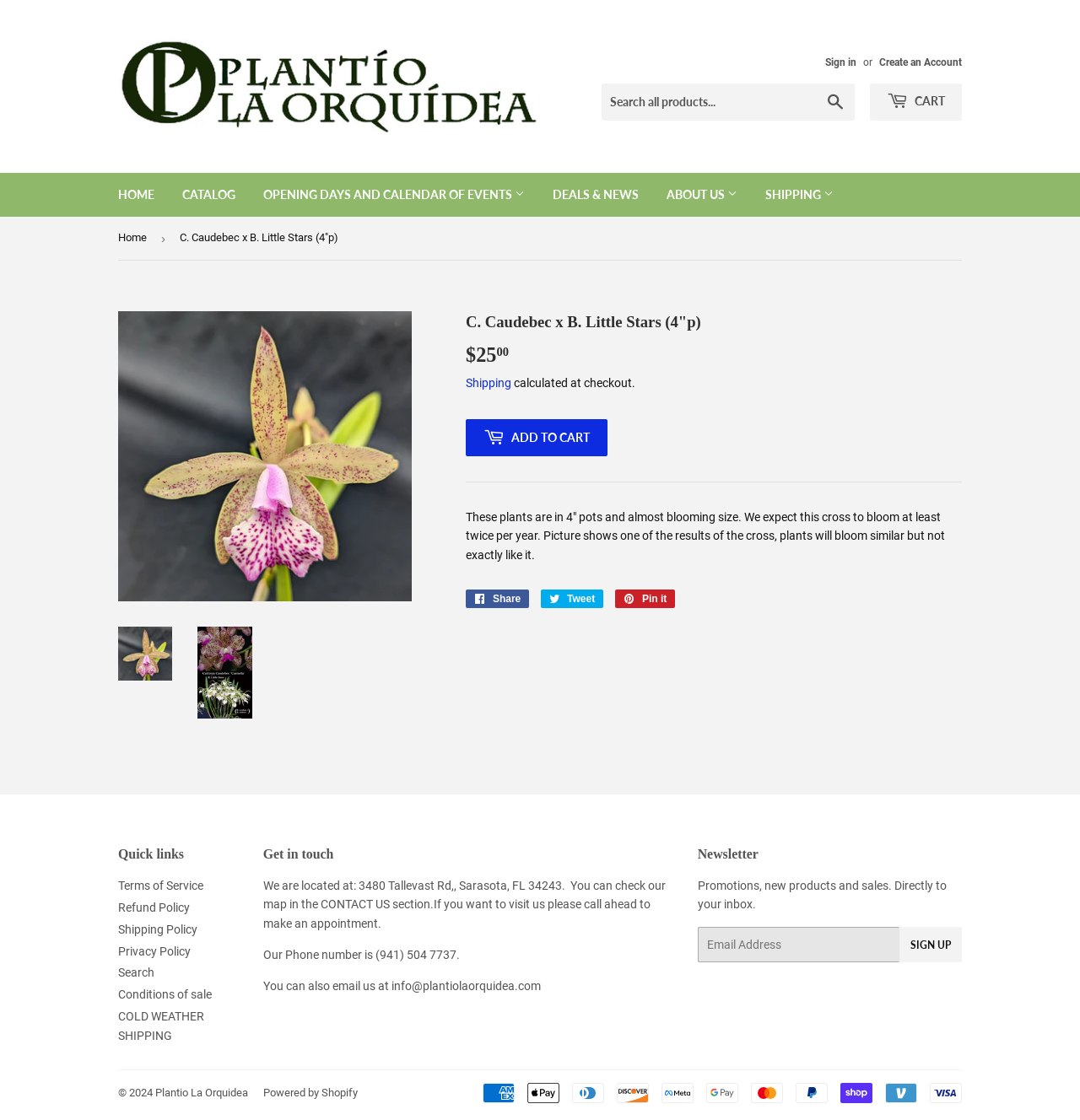What is the phone number of the store?
Refer to the image and respond with a one-word or short-phrase answer.

(941) 504 7737